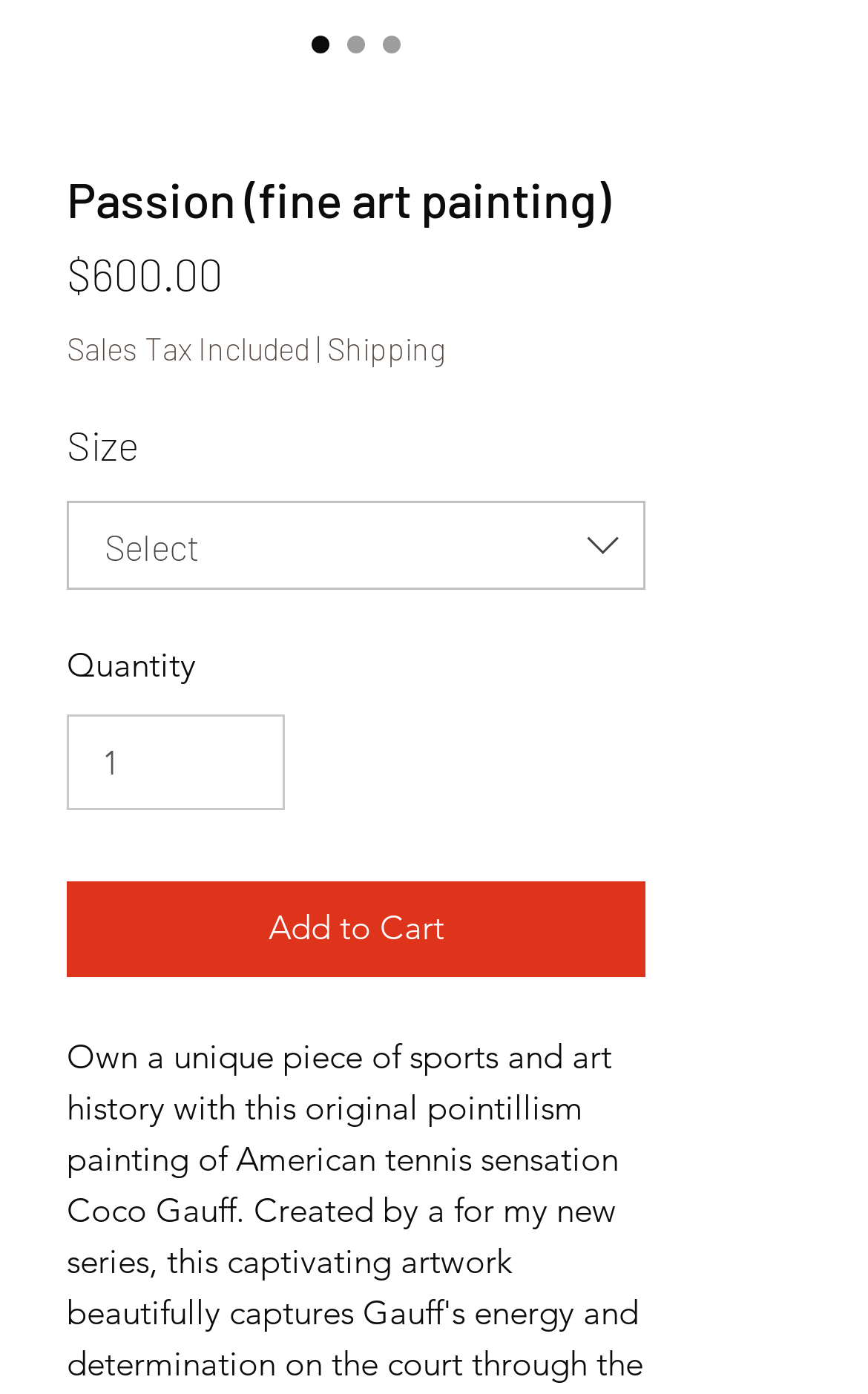Based on the image, provide a detailed and complete answer to the question: 
What is the default quantity of the product in the cart?

The default quantity of the product in the cart can be determined by looking at the spinbutton labeled 'Quantity'. The valuetext attribute of this element is empty, indicating that the default quantity is 1, which is the minimum quantity that can be ordered.